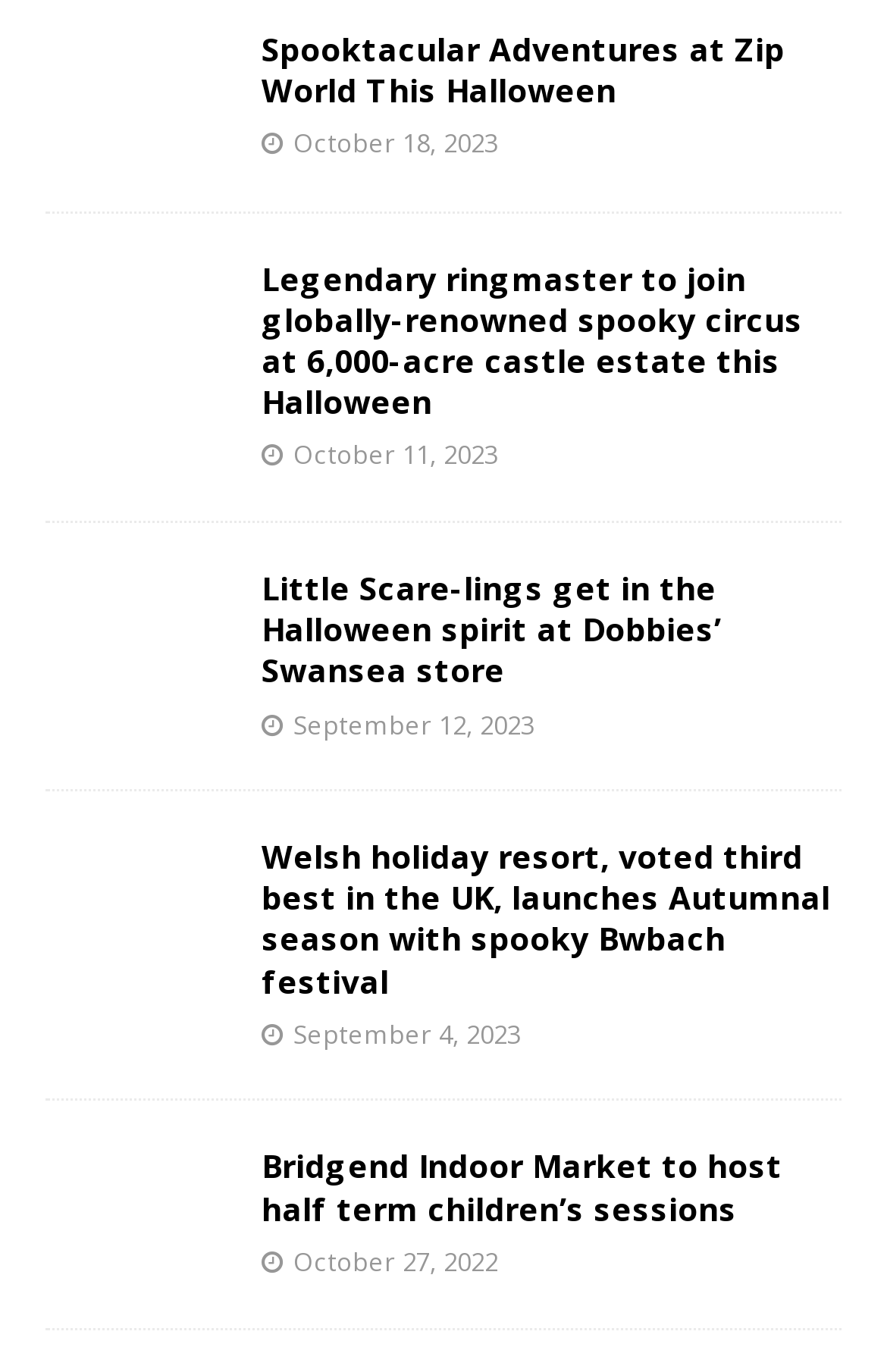Determine the bounding box coordinates for the area that needs to be clicked to fulfill this task: "Explore corporate news". The coordinates must be given as four float numbers between 0 and 1, i.e., [left, top, right, bottom].

[0.051, 0.414, 0.256, 0.514]